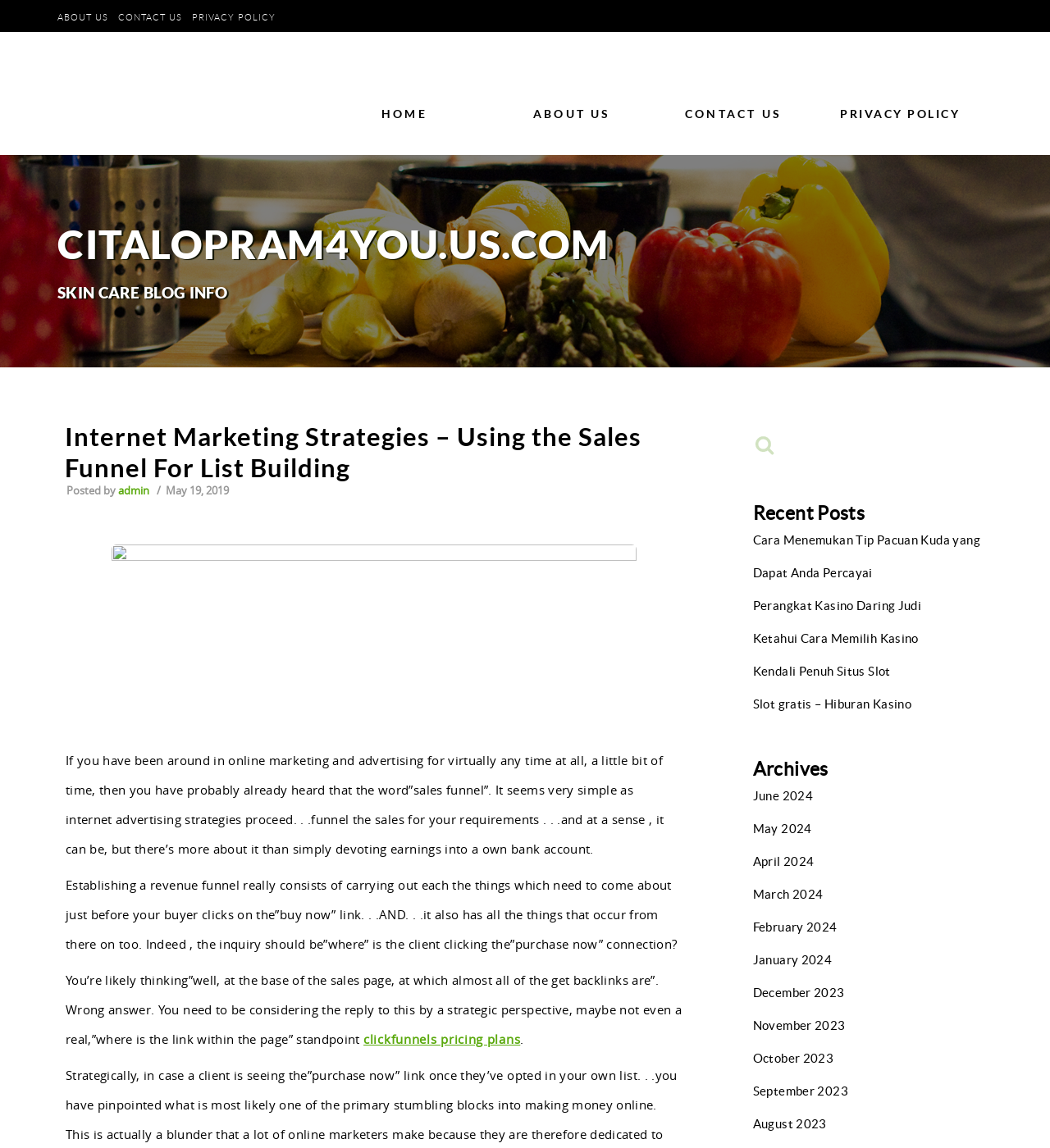Give a full account of the webpage's elements and their arrangement.

This webpage is about internet marketing strategies, specifically using the sales funnel for list building. At the top, there are several links to different sections of the website, including "ABOUT US", "CONTACT US", "PRIVACY POLICY", and "HOME". Below these links, there is a heading that reads "CITALOPRAM4YOU.US.COM SKIN CARE BLOG INFO". 

The main content of the webpage is an article about sales funnels in internet marketing. The article is divided into several paragraphs, with headings and static text. The article discusses the concept of a sales funnel, establishing a revenue funnel, and the importance of considering where the customer clicks the "buy now" link. There is also a link to "clickfunnels pricing plans" within the article.

On the right side of the webpage, there is a search bar and a button. Below the search bar, there is a heading that reads "Recent Posts", followed by several links to different blog posts. Further down, there is a heading that reads "Archives", followed by links to different months and years, presumably archives of blog posts.